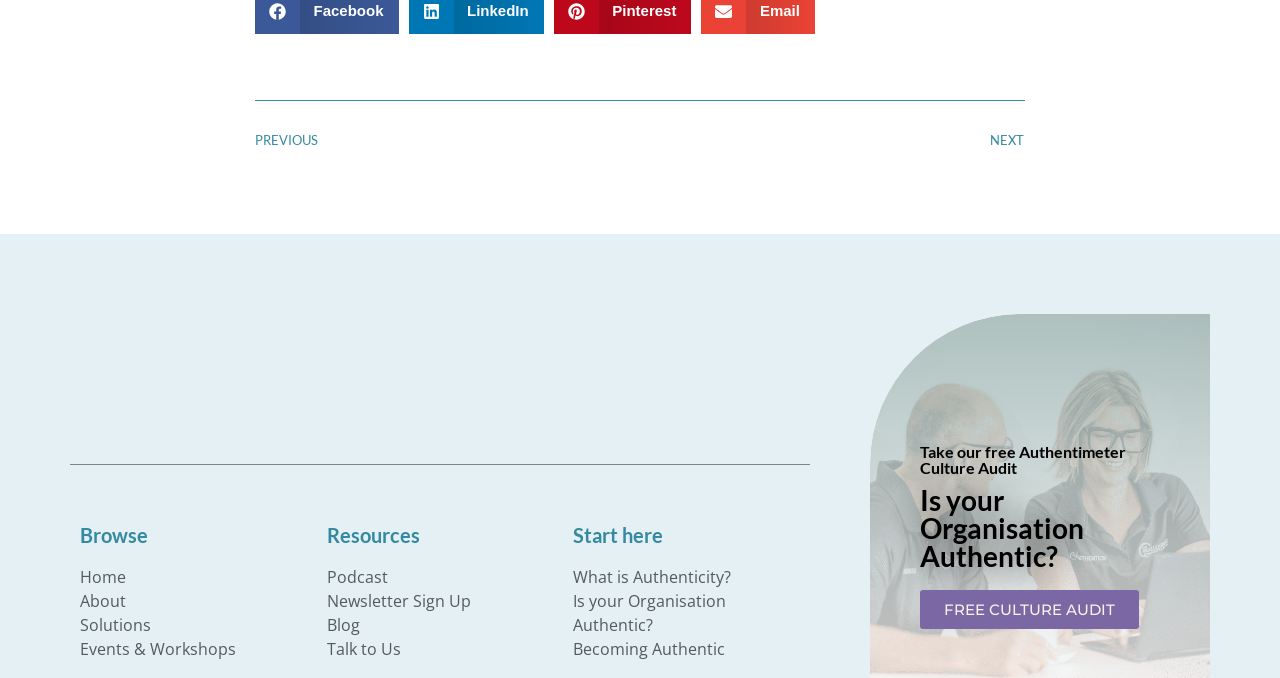Using the format (top-left x, top-left y, bottom-right x, bottom-right y), provide the bounding box coordinates for the described UI element. All values should be floating point numbers between 0 and 1: Podcast

[0.255, 0.834, 0.432, 0.869]